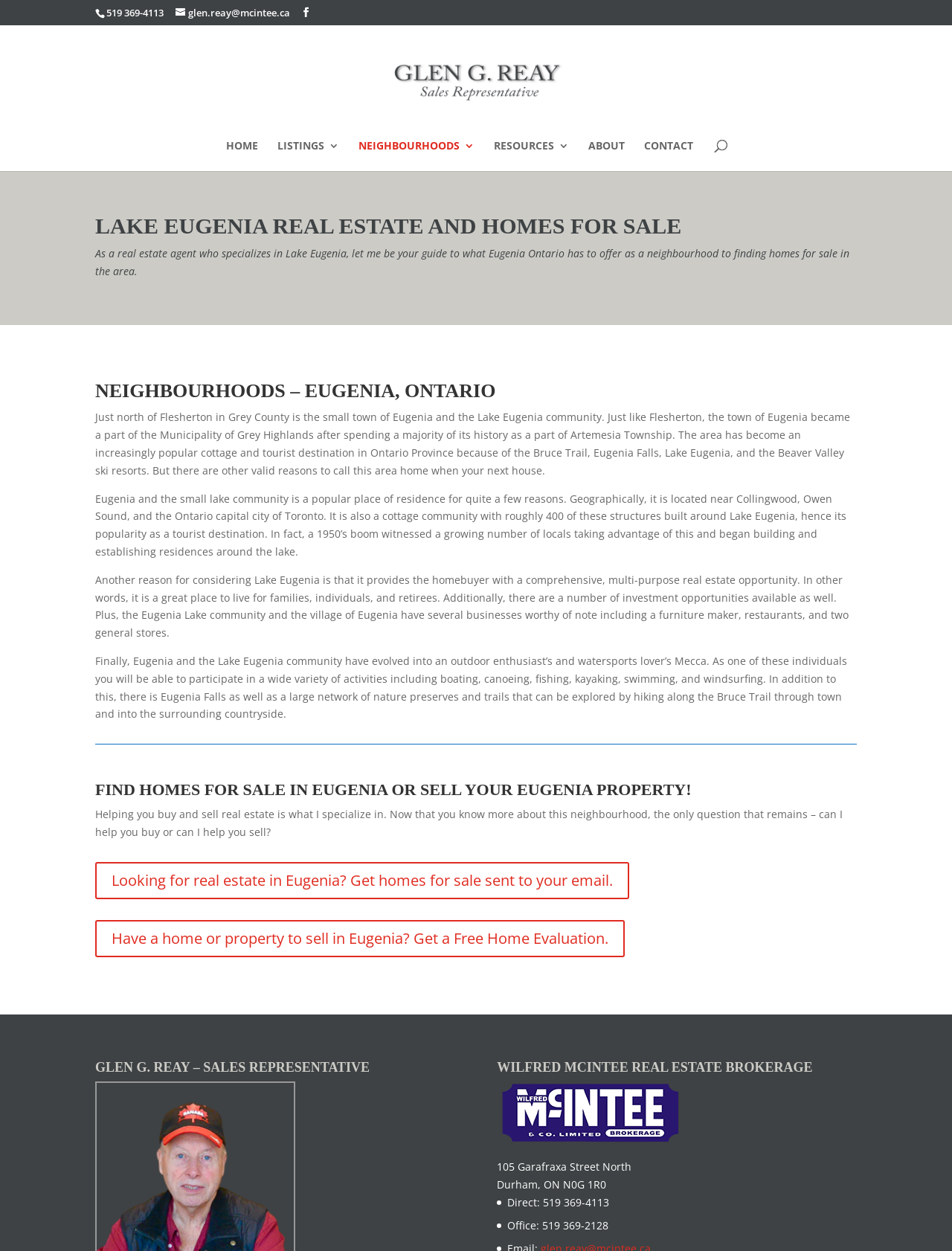Locate the bounding box coordinates of the element to click to perform the following action: 'View listings'. The coordinates should be given as four float values between 0 and 1, in the form of [left, top, right, bottom].

[0.291, 0.112, 0.356, 0.136]